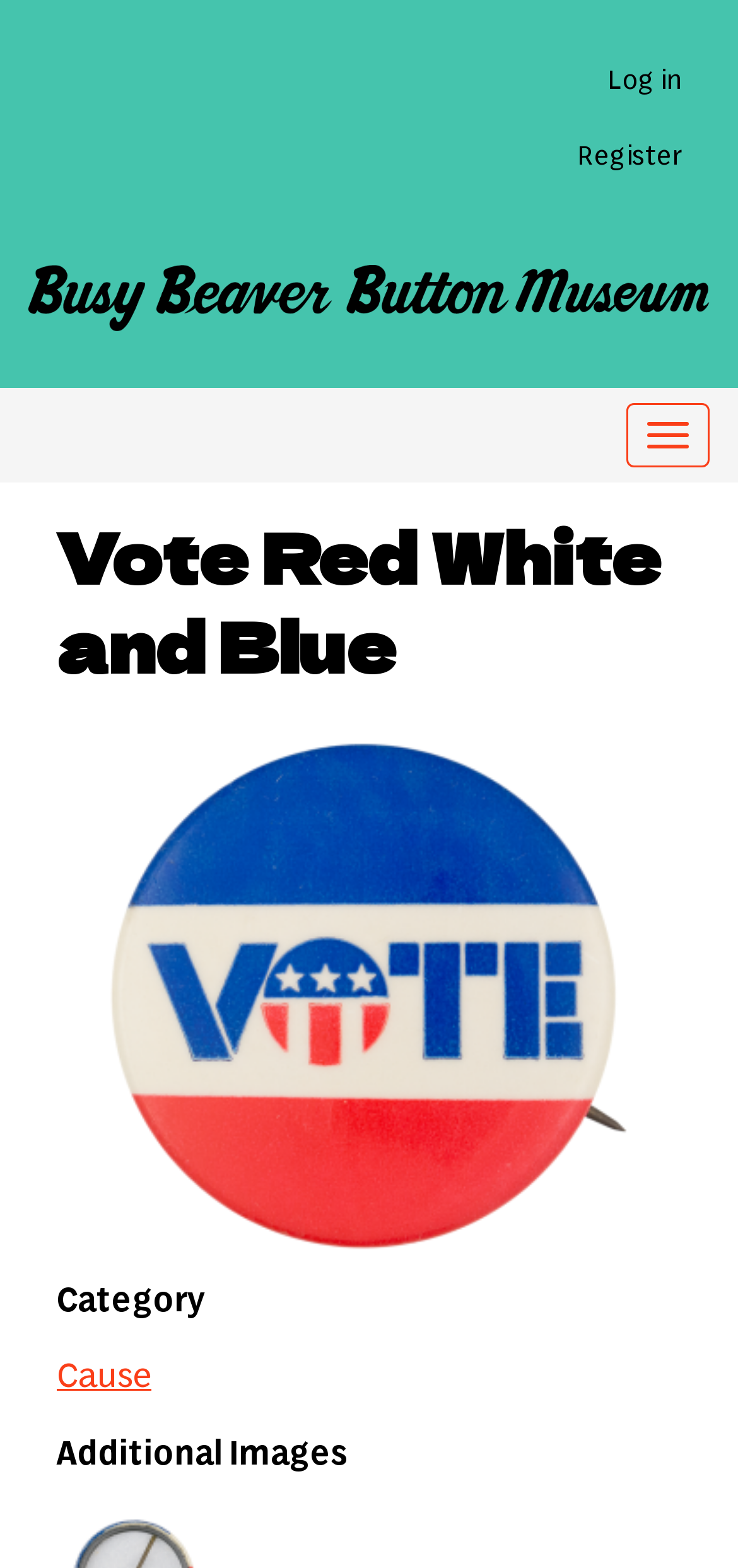Locate the primary heading on the webpage and return its text.

Vote Red White and Blue